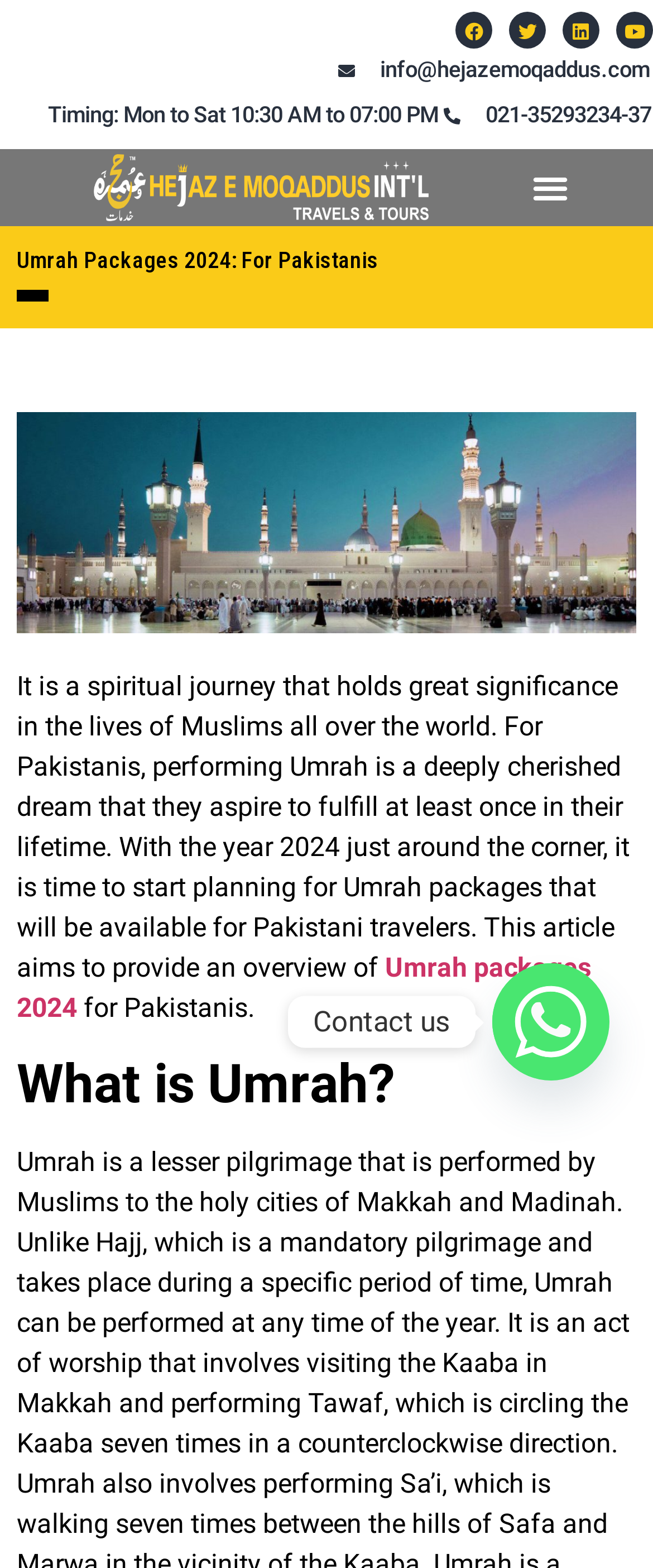Identify the bounding box coordinates for the element you need to click to achieve the following task: "Contact us through email". The coordinates must be four float values ranging from 0 to 1, formatted as [left, top, right, bottom].

[0.512, 0.031, 0.995, 0.059]